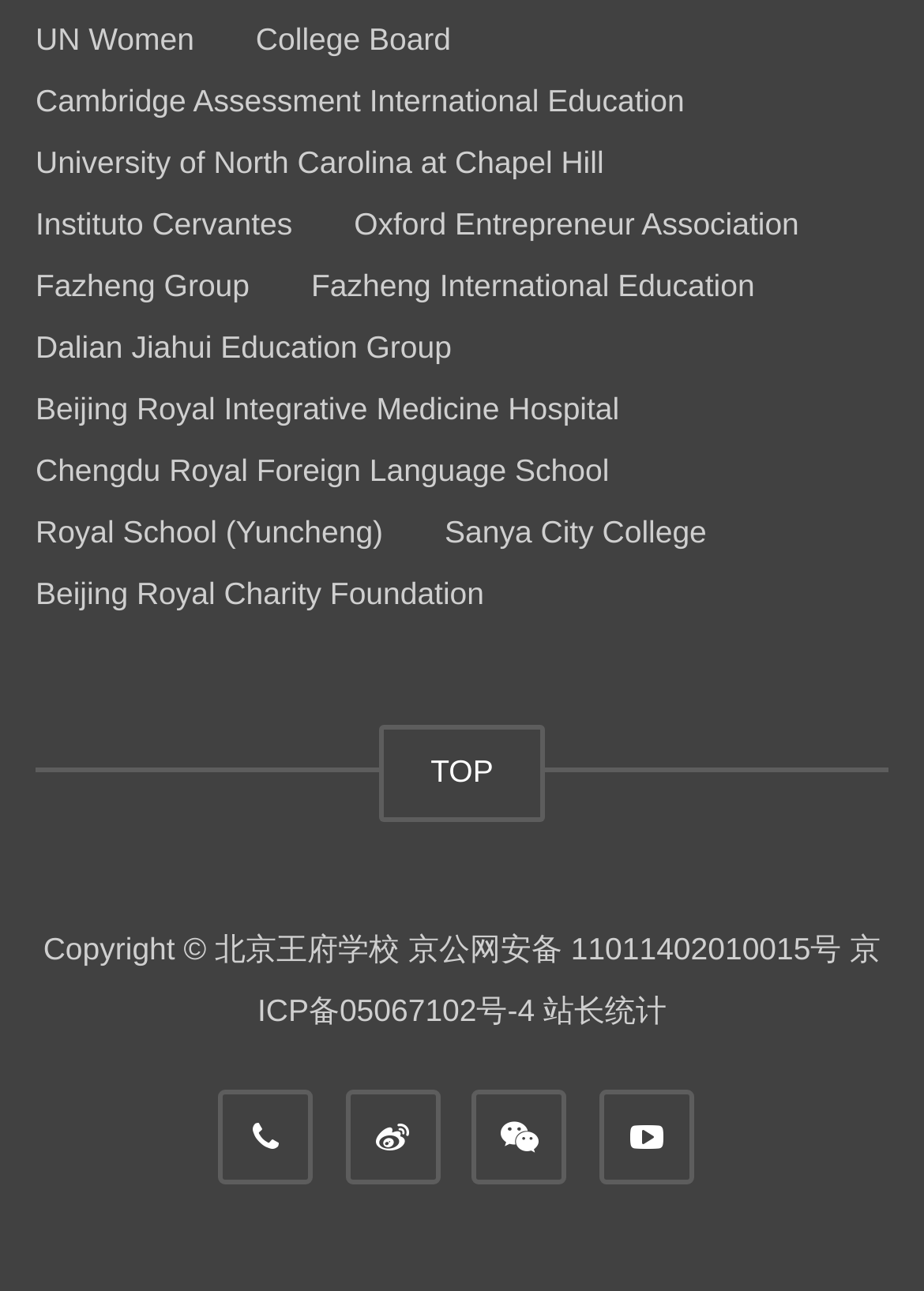Determine the coordinates of the bounding box for the clickable area needed to execute this instruction: "go to College Board homepage".

[0.277, 0.017, 0.488, 0.044]